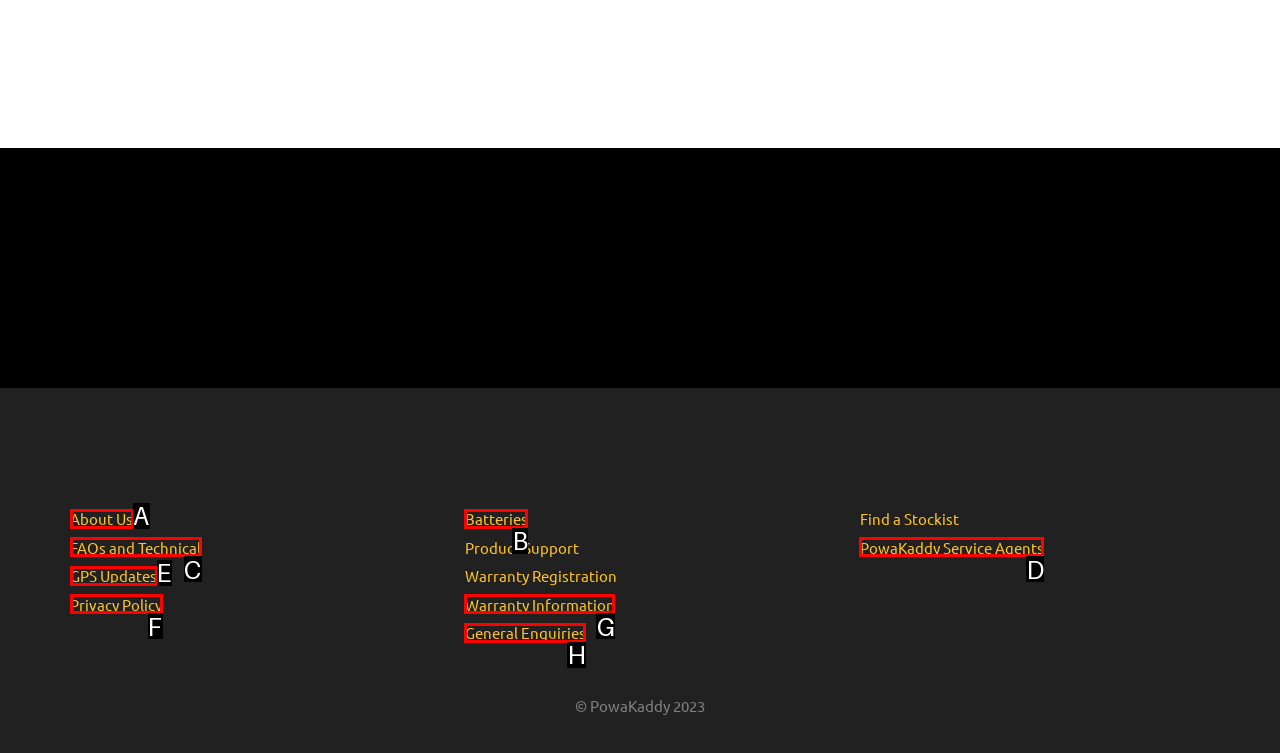Pick the HTML element that should be clicked to execute the task: check gps updates
Respond with the letter corresponding to the correct choice.

E